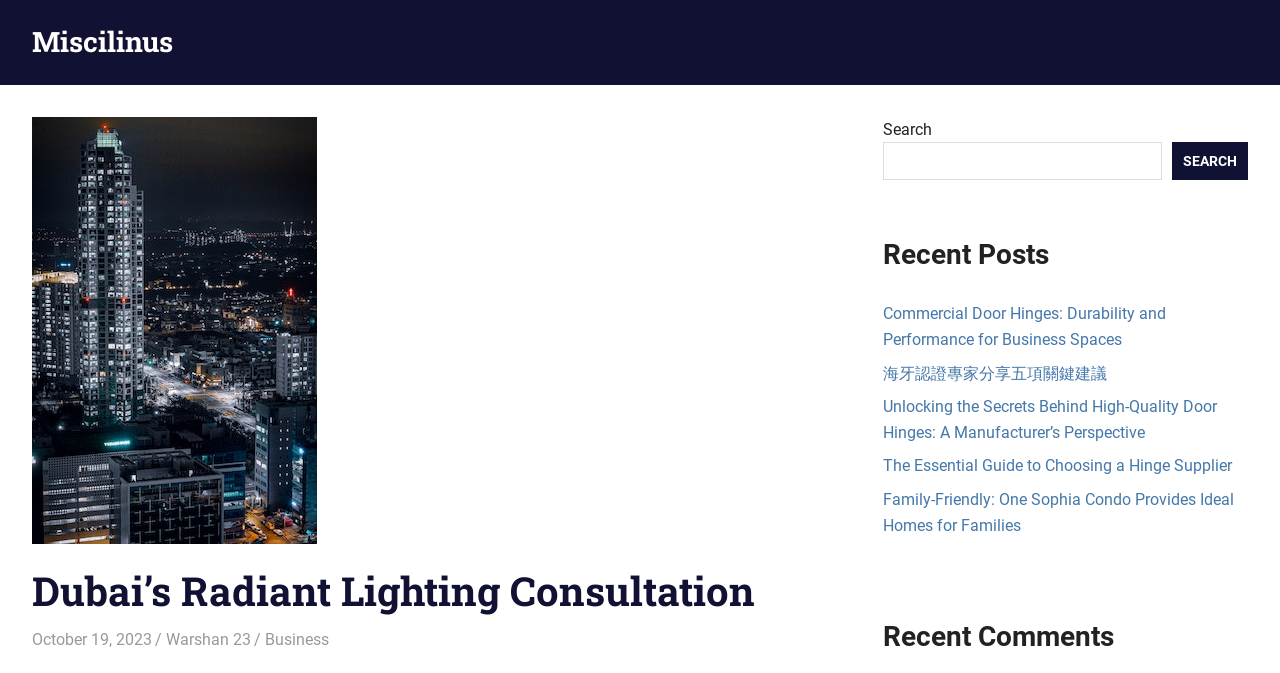Provide a thorough and detailed response to the question by examining the image: 
What is the location mentioned in the webpage?

The webpage mentions 'Dubai's Radiant Lighting Consultation' in the header, indicating that the location being referred to is Dubai.